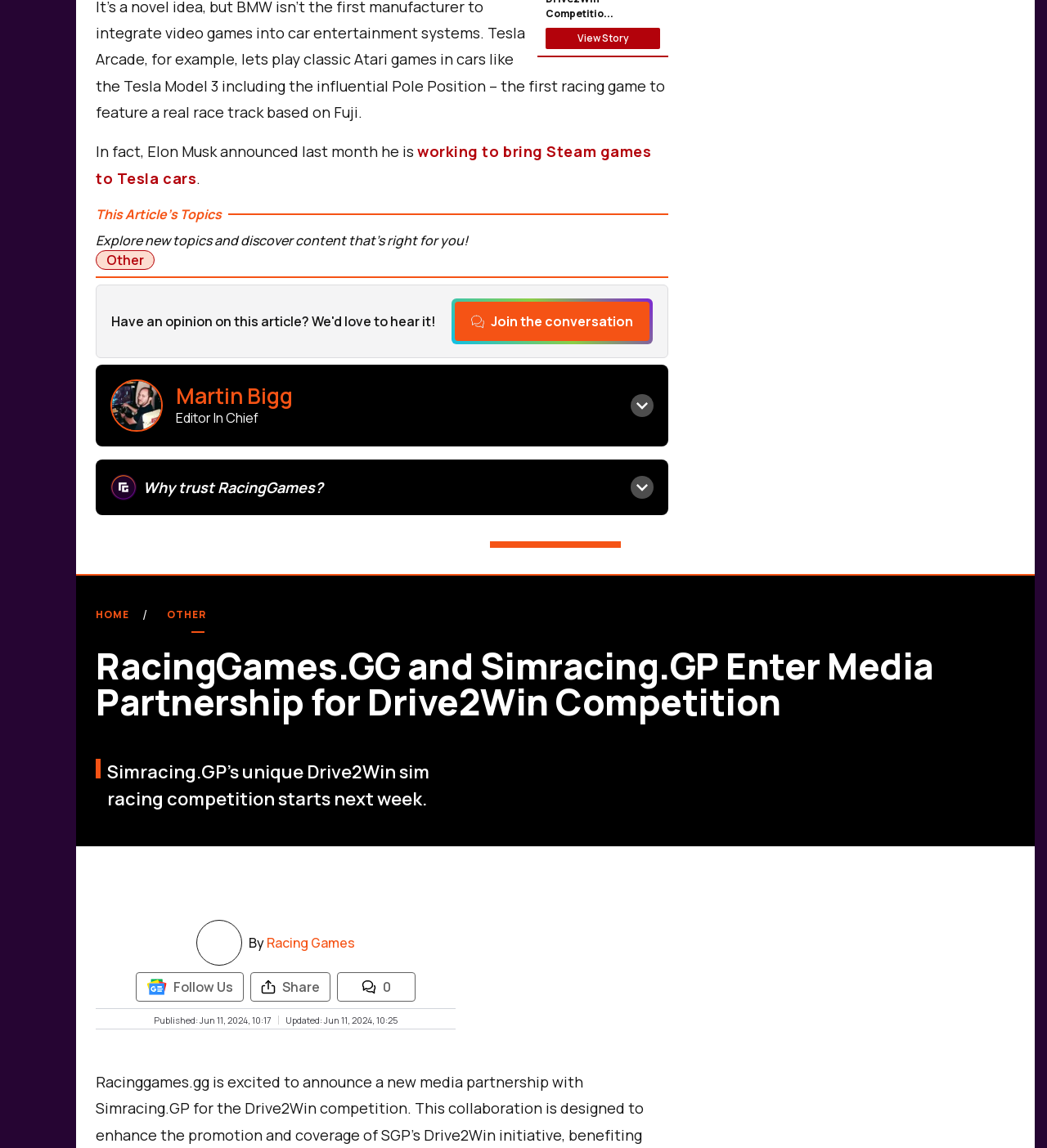Give a concise answer using one word or a phrase to the following question:
Who is the Editor in Chief?

Martin Bigg